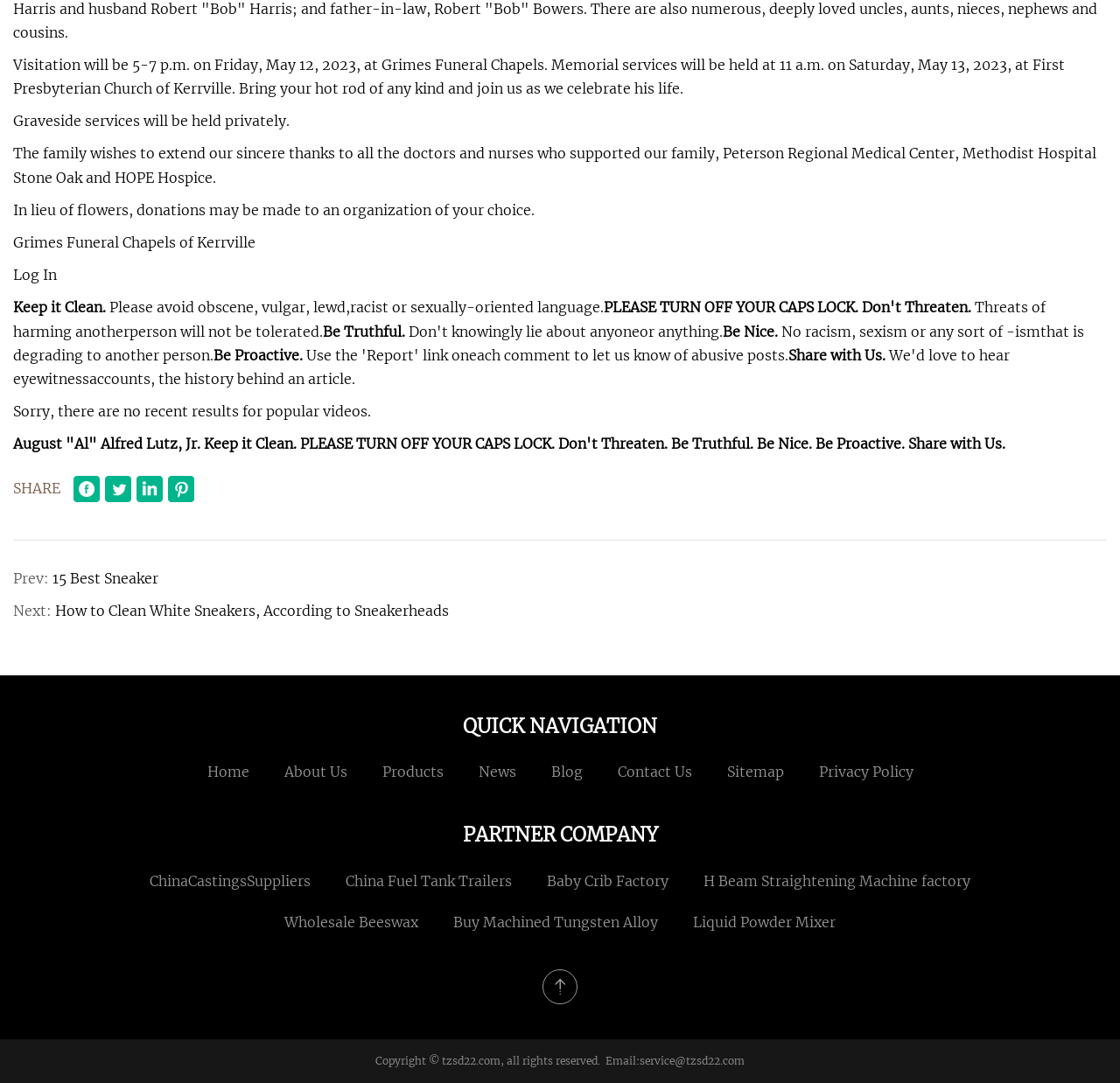Find and provide the bounding box coordinates for the UI element described here: "China Fuel Tank Trailers". The coordinates should be given as four float numbers between 0 and 1: [left, top, right, bottom].

[0.309, 0.805, 0.457, 0.821]